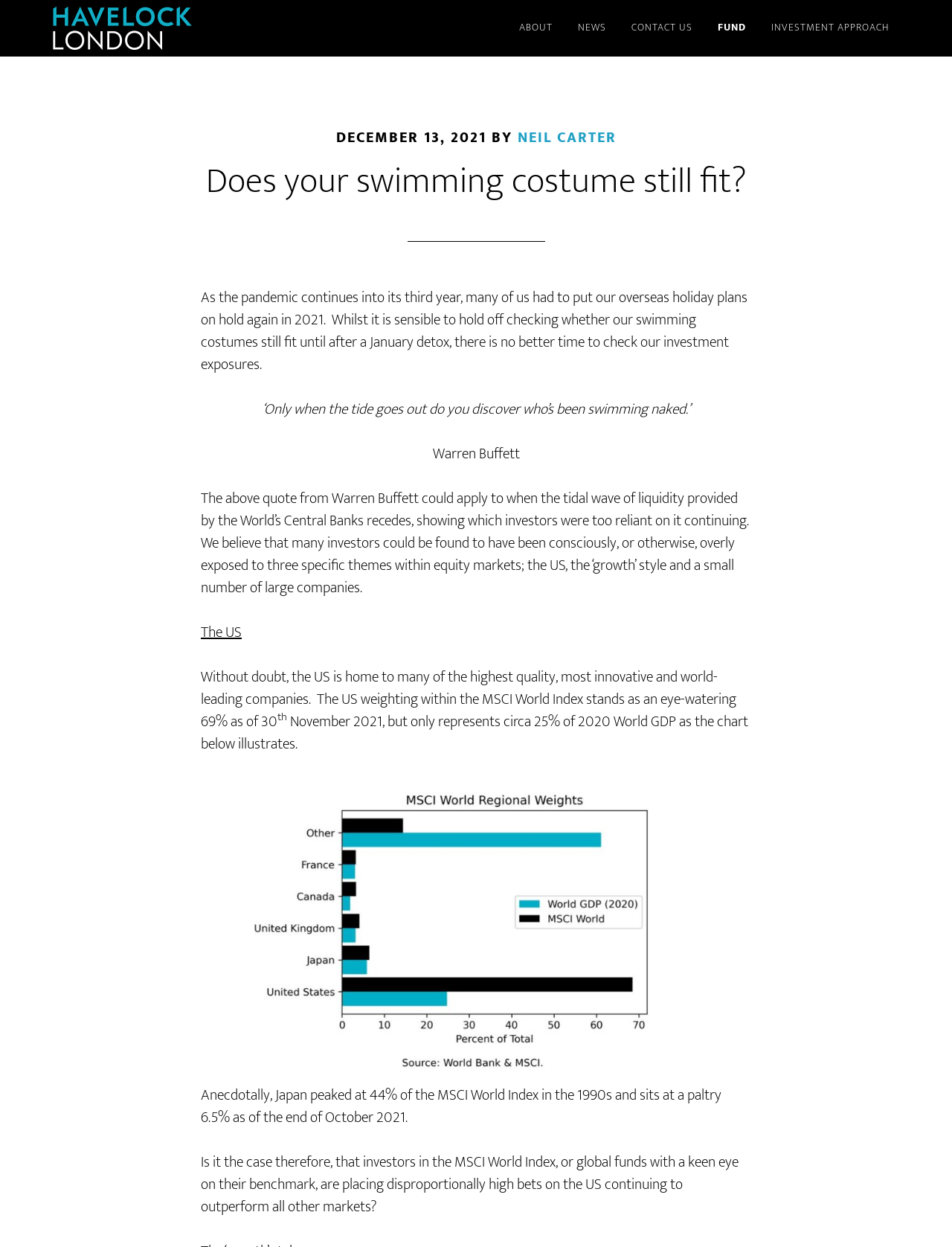Please find and generate the text of the main heading on the webpage.

Does your swimming costume still fit?